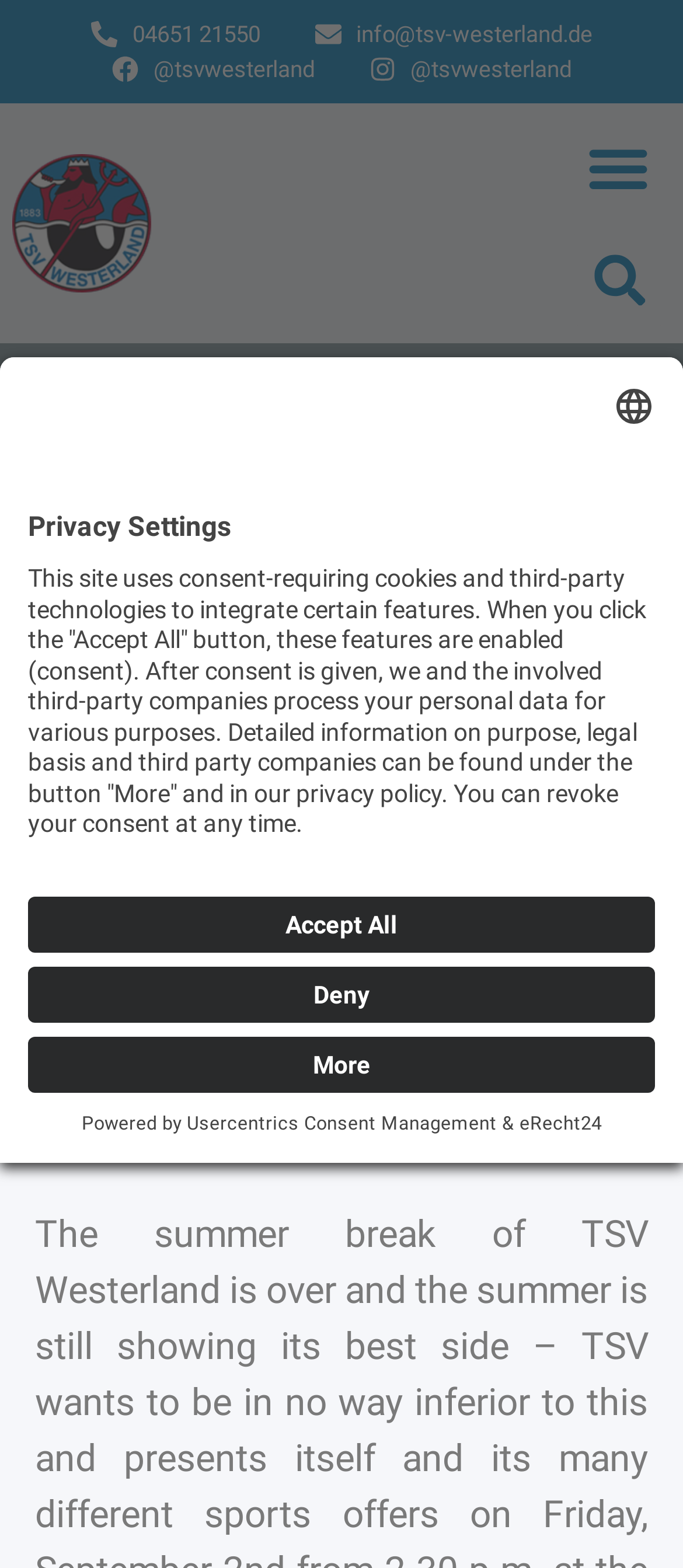Based on the element description: "aria-label="Open Privacy Settings"", identify the bounding box coordinates for this UI element. The coordinates must be four float numbers between 0 and 1, listed as [left, top, right, bottom].

[0.0, 0.666, 0.113, 0.715]